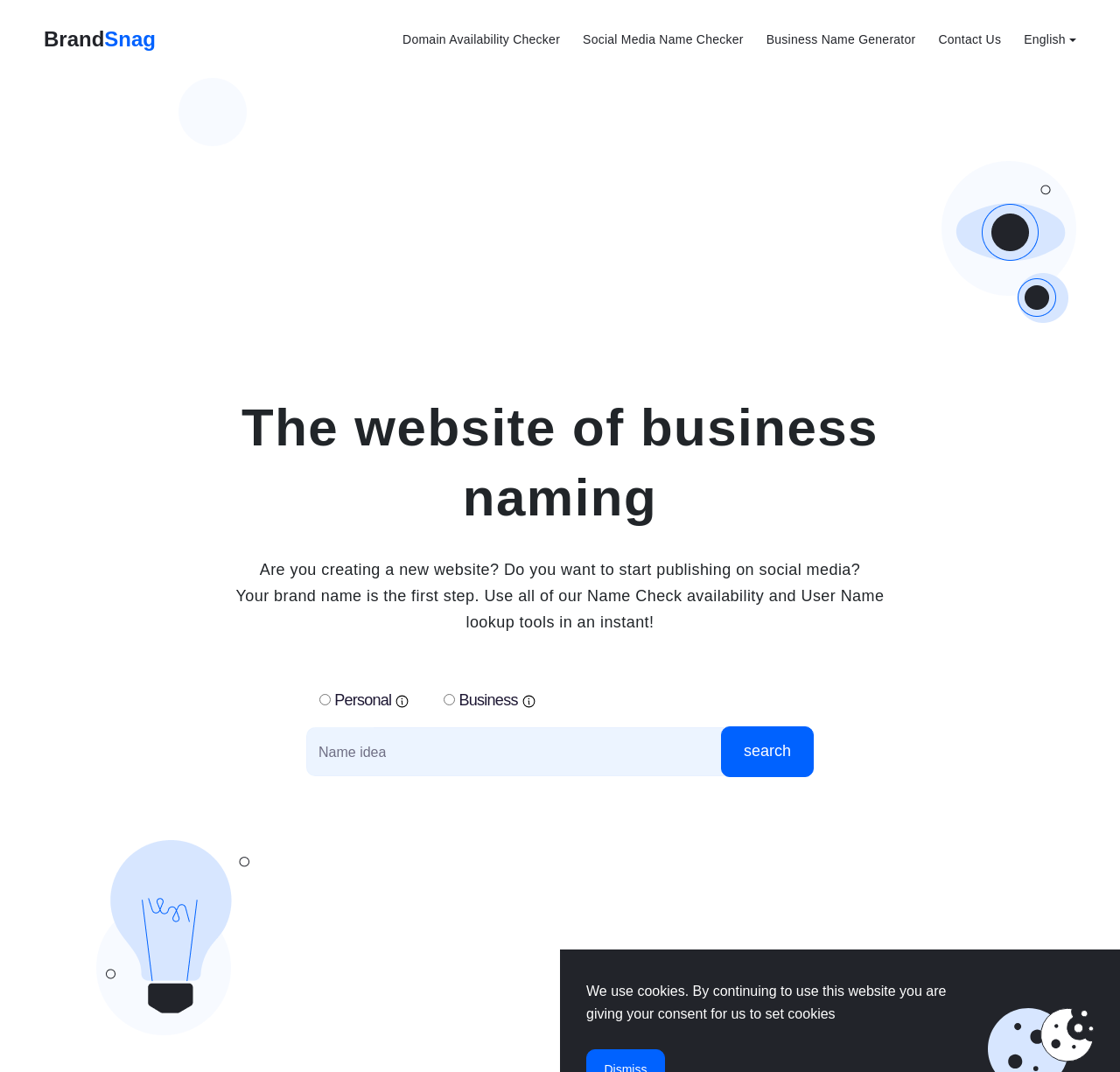Give a comprehensive overview of the webpage, including key elements.

The webpage is a platform for checking domain name, social media handles, and gaming usernames availability. At the top left, there is a link to the website's homepage, "BrandSnag", followed by four links to different tools: "Domain Availability Checker", "Social Media Name Checker", "Business Name Generator", and "Contact Us". To the right of these links, there is a button to switch the language to English.

Below the links, there is a logo image of "BrandSnag" and a heading that reads "The website of business naming". A paragraph of text explains the importance of choosing a brand name, and another paragraph promotes the website's tools for instant name checking and username lookup.

In the middle of the page, there are two radio buttons, "Personal" and "Business", with accompanying images. Below these radio buttons, there is a text field labeled "Name idea" where users can input their desired name. A "search" button is located to the right of the text field.

At the bottom of the page, there is a notice about the website's use of cookies.